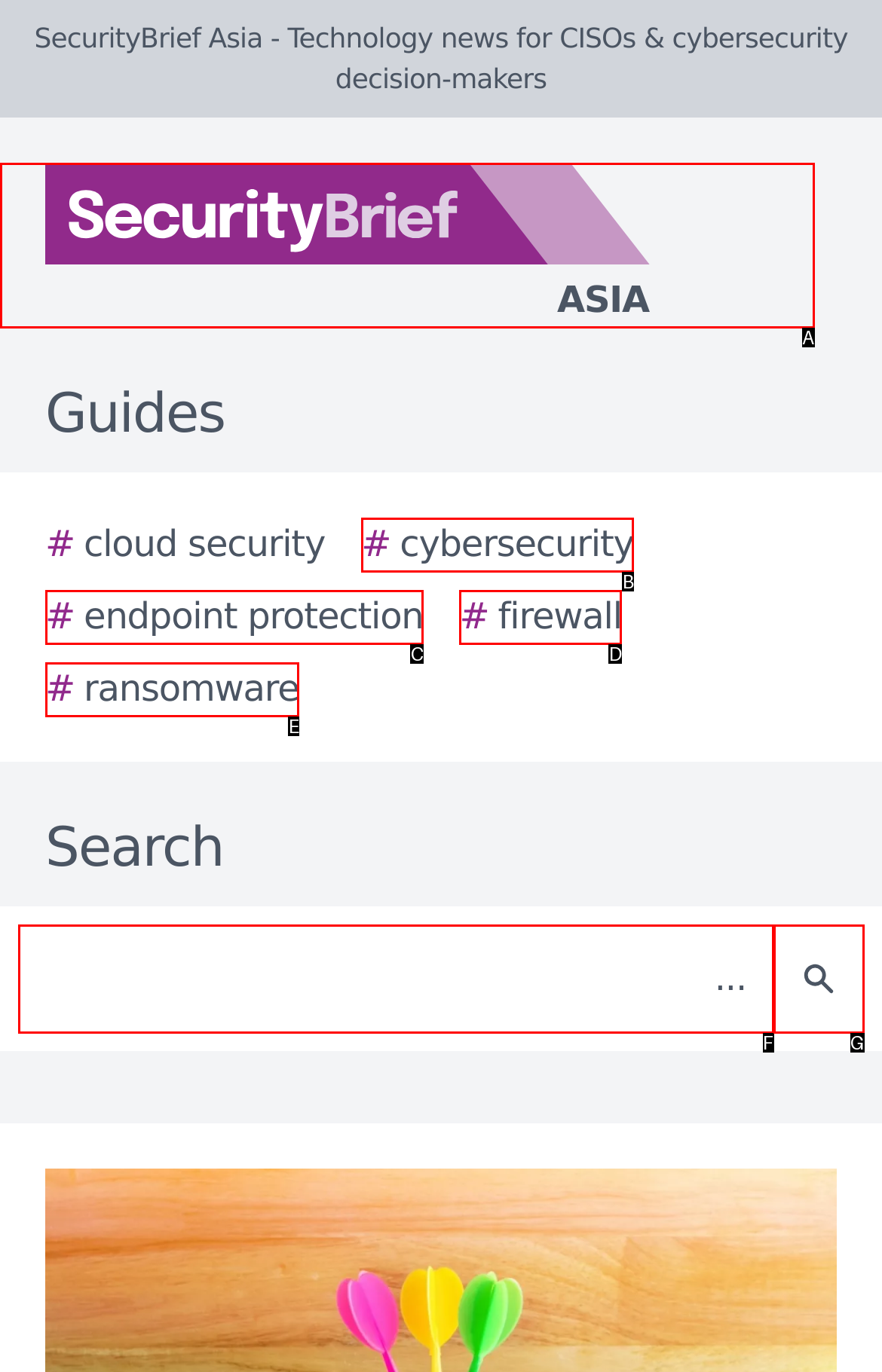Select the letter of the HTML element that best fits the description: # firewall
Answer with the corresponding letter from the provided choices.

D